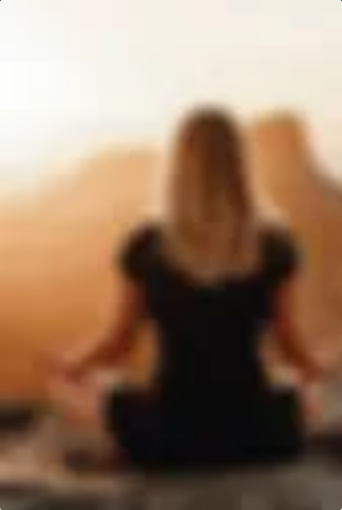Convey all the details present in the image.

The image captures a serene moment of meditation, focusing on a person sitting cross-legged on the ground. The individual, with long hair and dressed in a simple black outfit, appears to be deeply engaged in a reflective practice. Surrounding the figure is a tranquil environment that enhances the mood of introspection and peace, likely representing a safe space for emotional healing and connection. This imagery aligns closely with themes of spiritual journey and healing, resonating particularly with the idea of finding closure and connection with loved ones who have passed, as highlighted in the accompanying text about remembrance and the infinite nature of the soul. Such contemplative scenes evoke a sense of calm and the potential for personal growth, encouraging viewers to explore their own paths to healing and self-discovery.